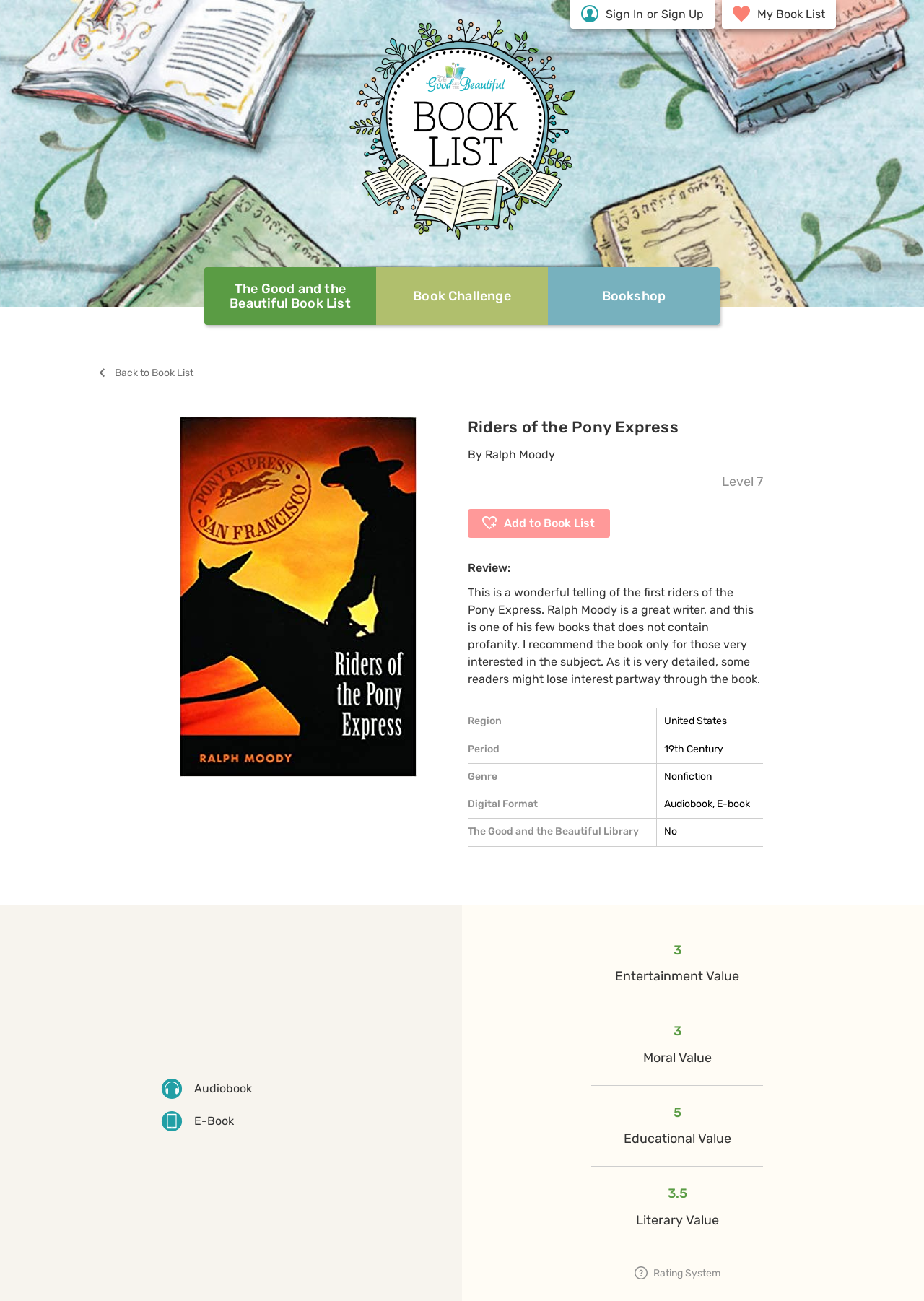Can you specify the bounding box coordinates of the area that needs to be clicked to fulfill the following instruction: "Add 'Riders of the Pony Express' to book list"?

[0.506, 0.391, 0.66, 0.413]